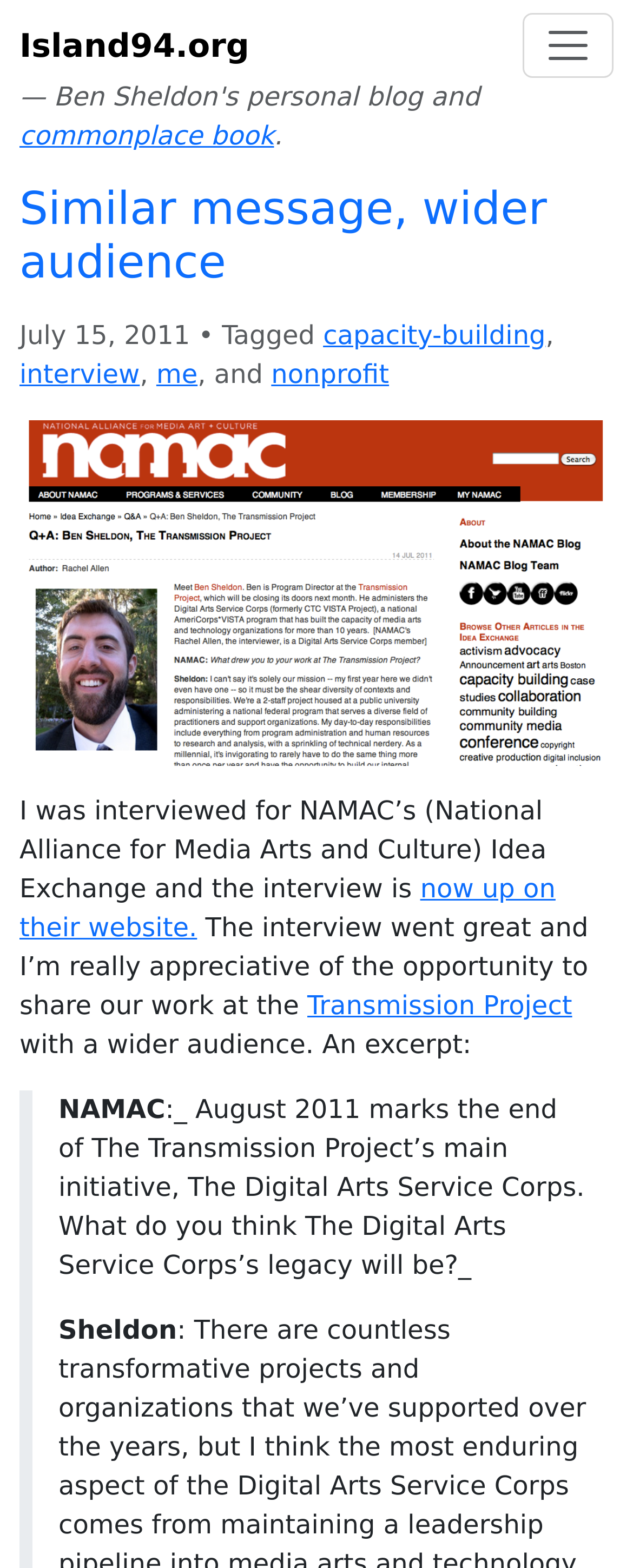Based on the visual content of the image, answer the question thoroughly: What is the name of the project mentioned in the interview?

I found the answer by analyzing the text content of the webpage, specifically the sentence 'The interview went great and I’m really appreciative of the opportunity to share our work at the Transmission Project with a wider audience.' which mentions the project's name as The Transmission Project.